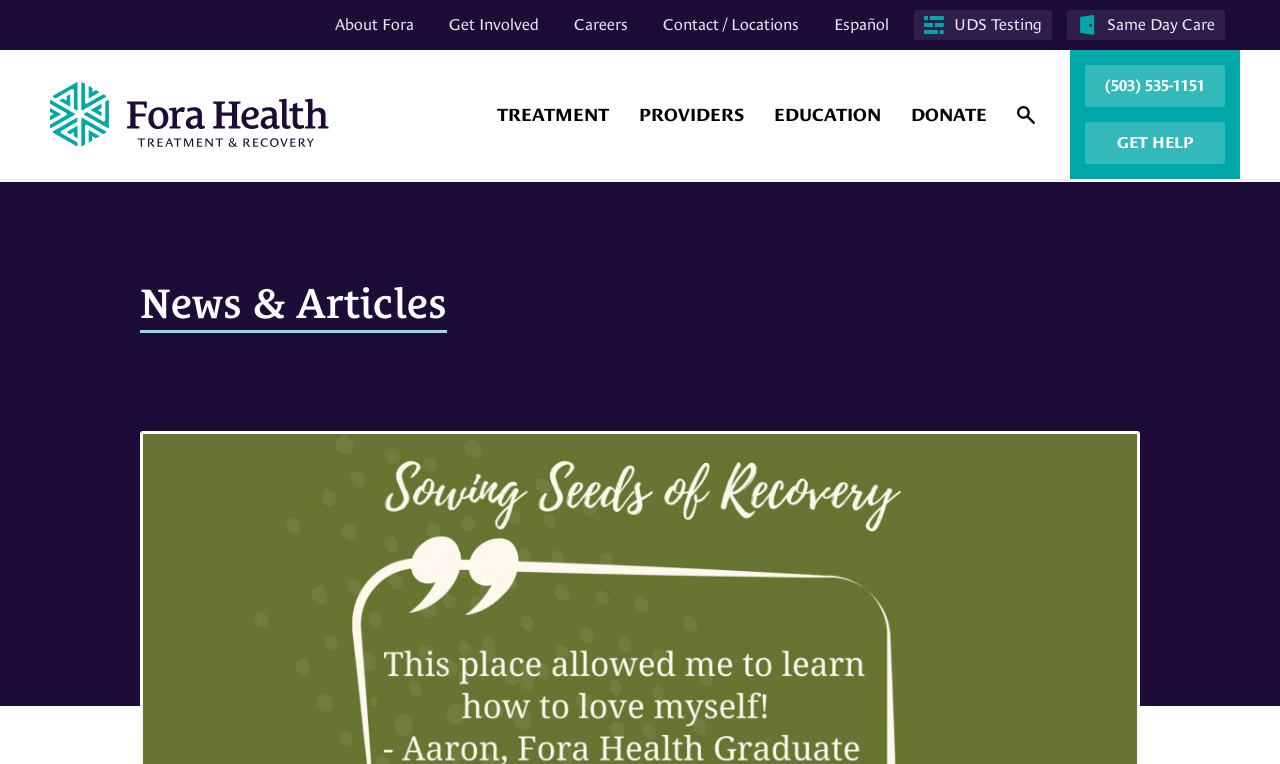Could you highlight the region that needs to be clicked to execute the instruction: "View HOLE bipod products"?

None